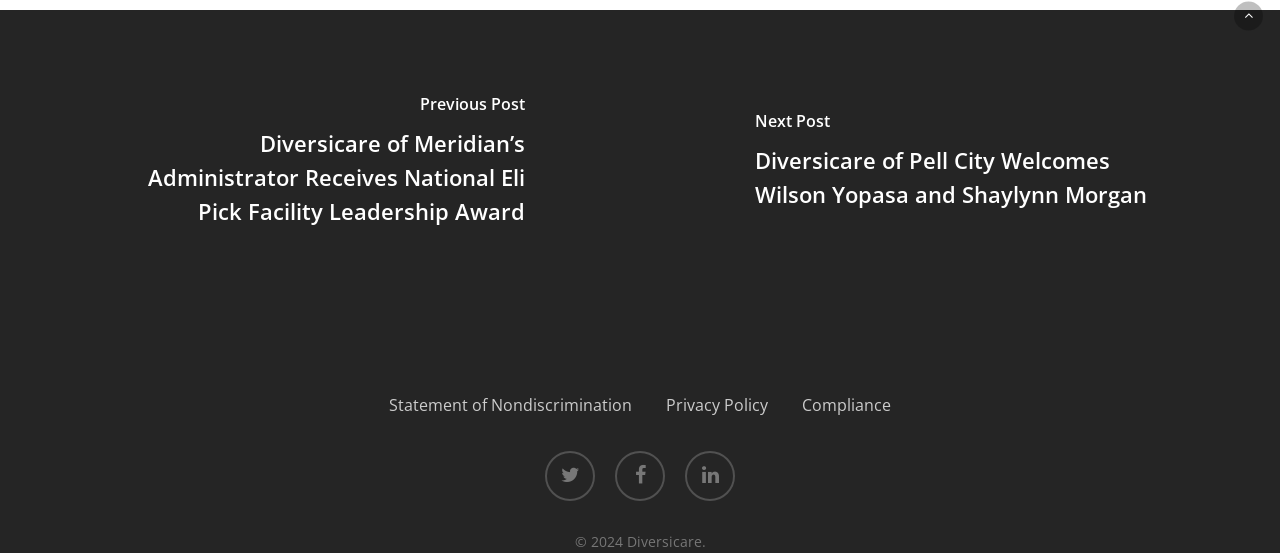How many links are present at the bottom of the webpage?
Could you answer the question with a detailed and thorough explanation?

I analyzed the bounding box coordinates and found that the links 'Statement of Nondiscrimination', 'Privacy Policy', and 'Compliance' have relatively large y1 values, indicating that they are located at the bottom of the webpage. Therefore, there are three links present at the bottom of the webpage.